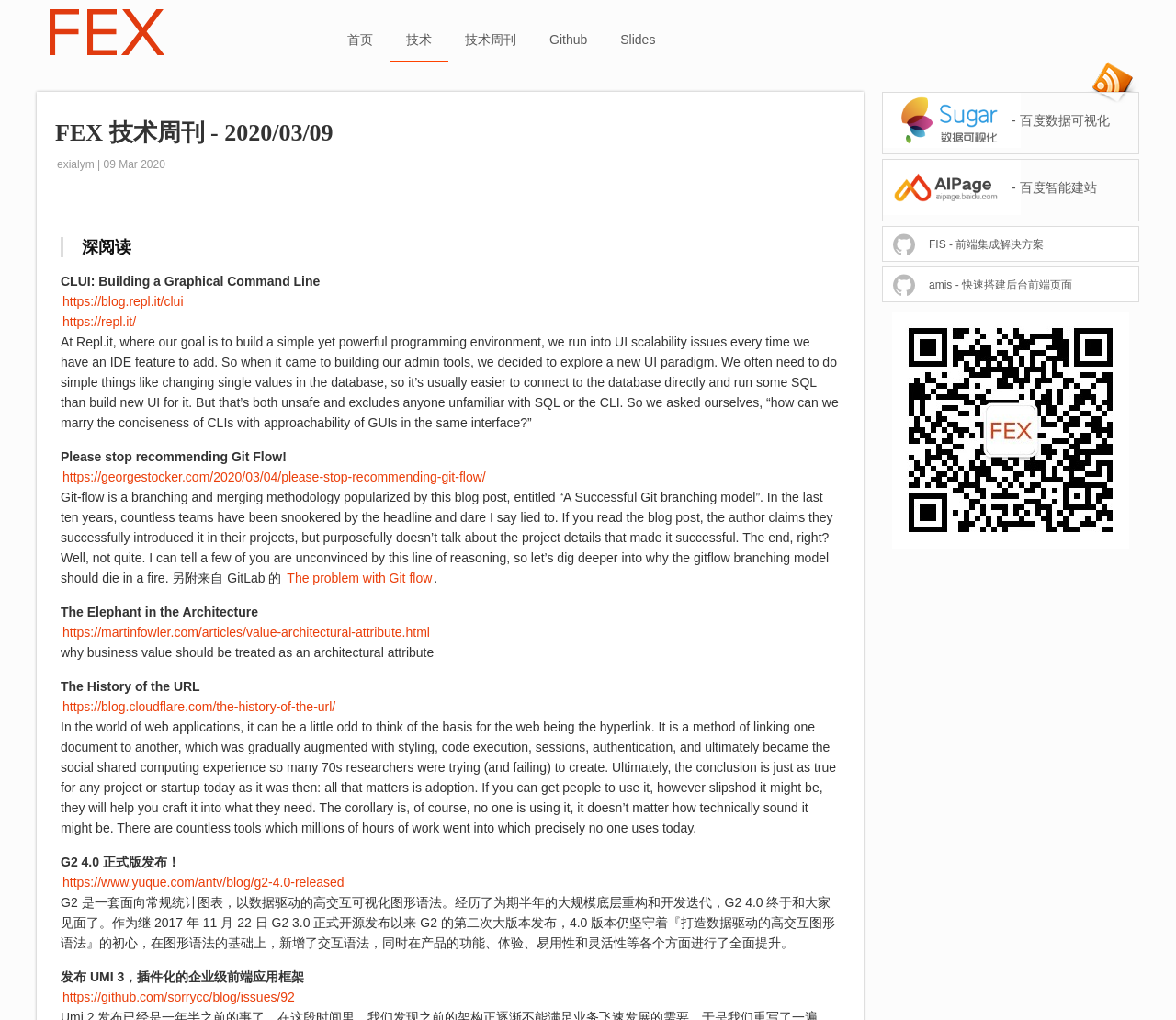Pinpoint the bounding box coordinates of the clickable element to carry out the following instruction: "Check the 'FIS - 前端集成解决方案' link."

[0.79, 0.232, 0.968, 0.248]